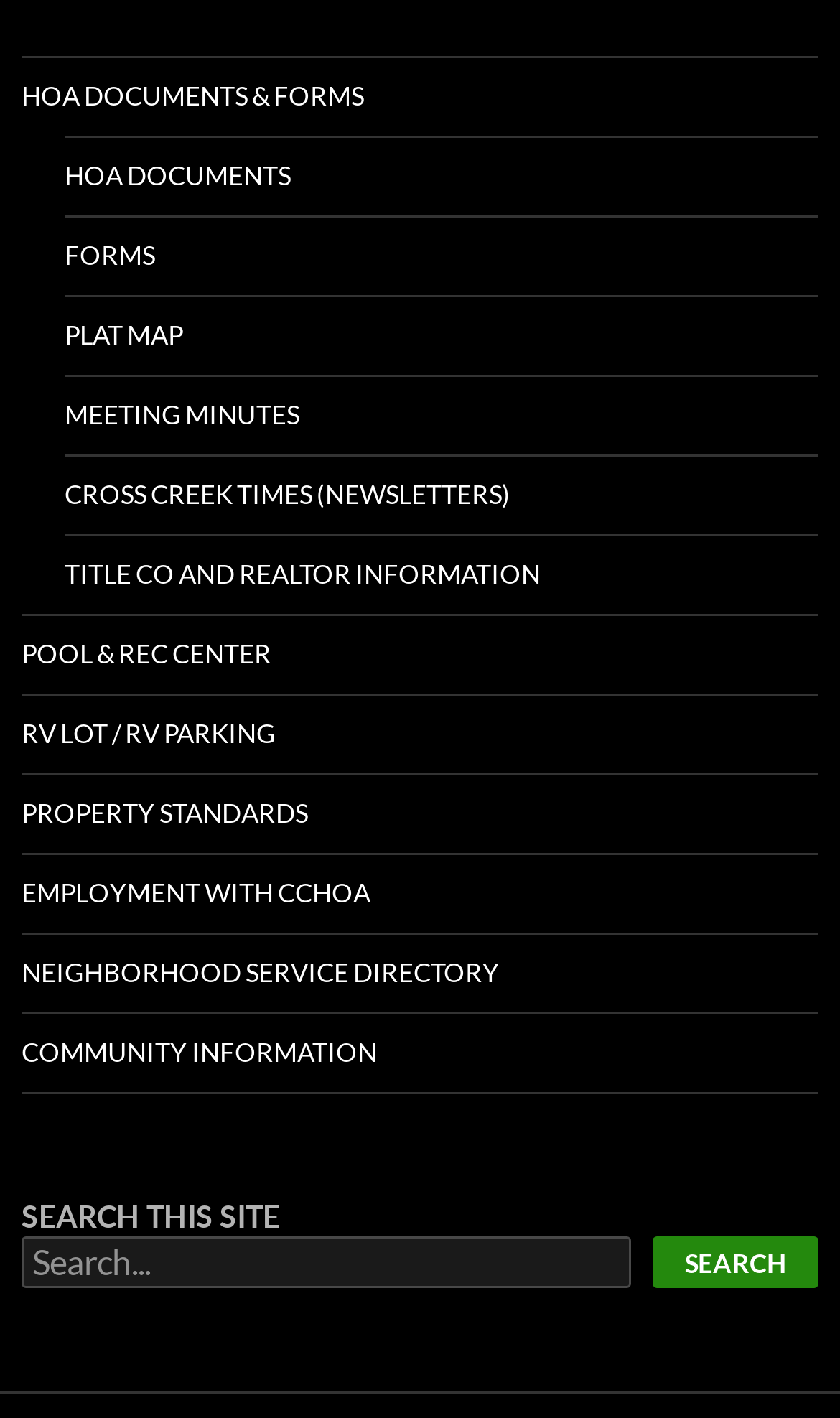Answer the following query with a single word or phrase:
What is the last link in the middle section?

COMMUNITY INFORMATION